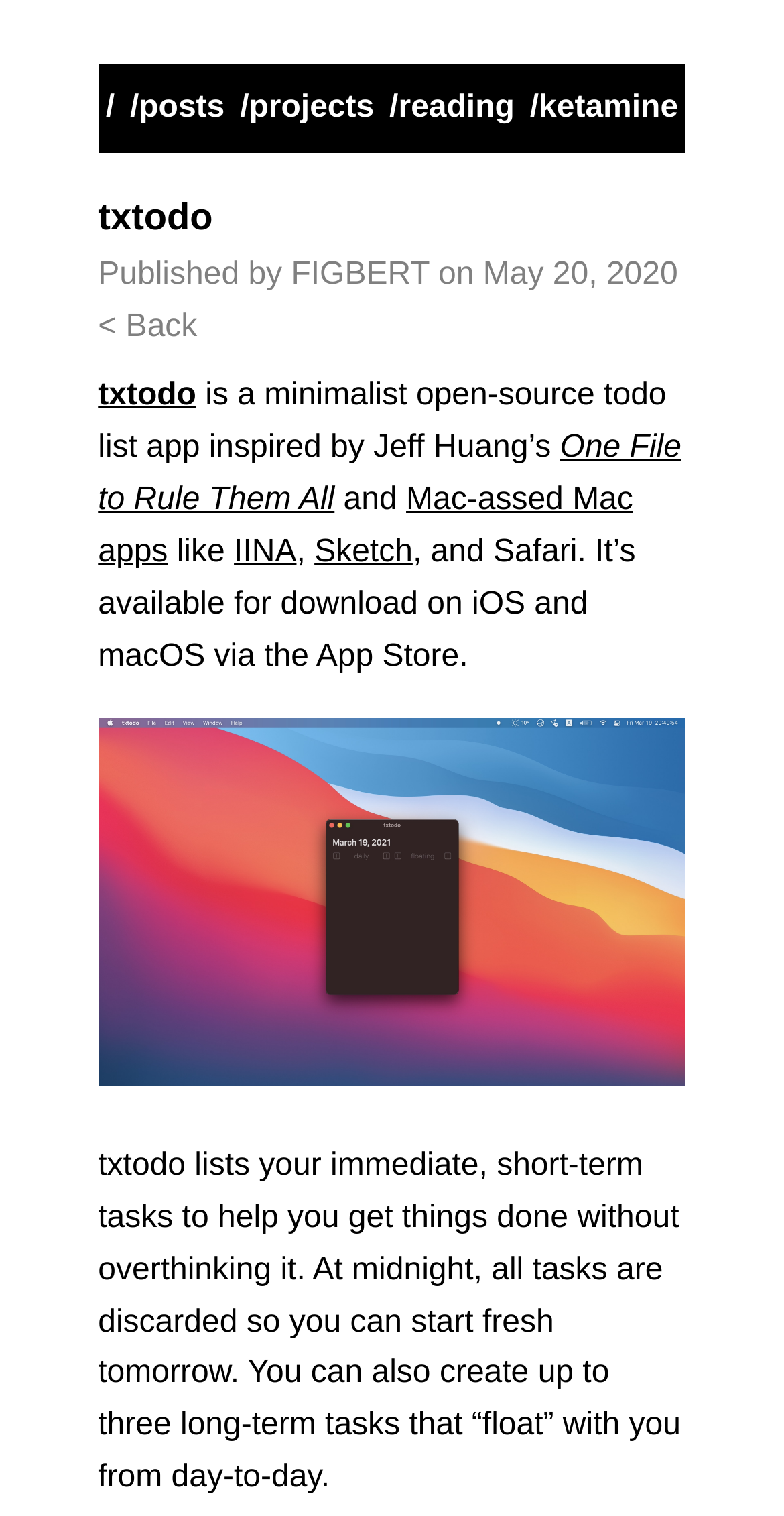Please provide a comprehensive answer to the question below using the information from the image: What platforms is the app available on?

The availability of the app on different platforms can be found in the StaticText element with bounding box coordinates [0.125, 0.353, 0.811, 0.444]. It states that 'It’s available for download on iOS and macOS via the App Store.'